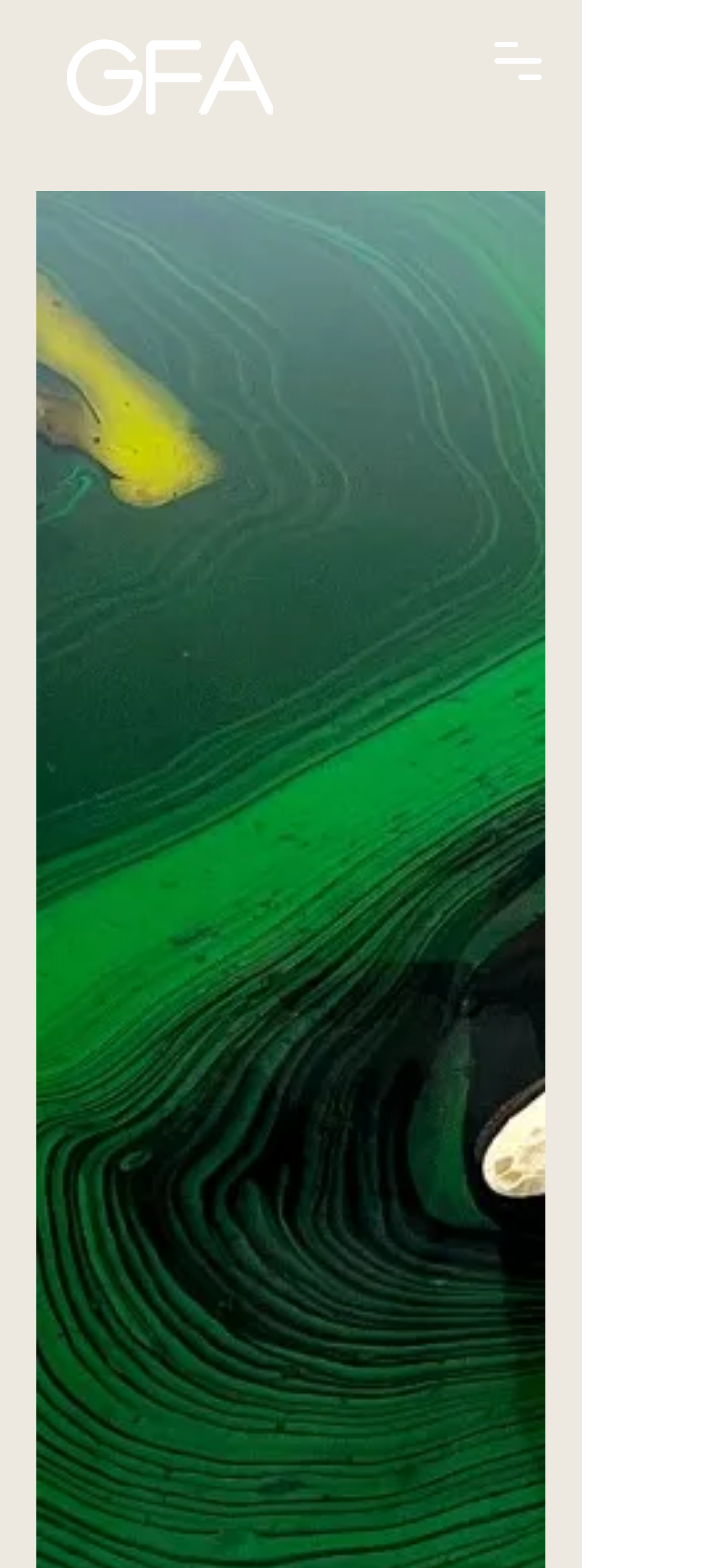Please find the bounding box for the UI element described by: "GFA".

[0.028, 0.009, 0.451, 0.087]